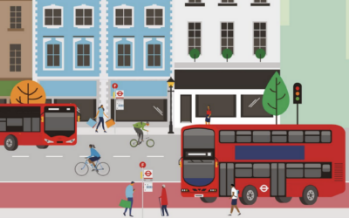Explain in detail what you see in the image.

The image showcases a vibrant urban scene emphasizing efficient public transportation and community activity. In the foreground, two iconic red London buses are waiting at a station along a busy street. A cyclist navigates the road, exemplifying a commitment to sustainable transport. Pedestrians, some carrying shopping bags, leisurely walk along the sidewalk, reflecting a lively neighborhood atmosphere. 

Notable features include a mix of shops with decorative facades, lush green trees lining the street, and bright traffic signals adding to the urban landscape's character. The scene captures the essence of the community's transportation network while promoting accessibility and interaction among residents. This illustrated depiction aligns with key themes of maintaining and improving public transport while fostering a pedestrian-friendly environment.